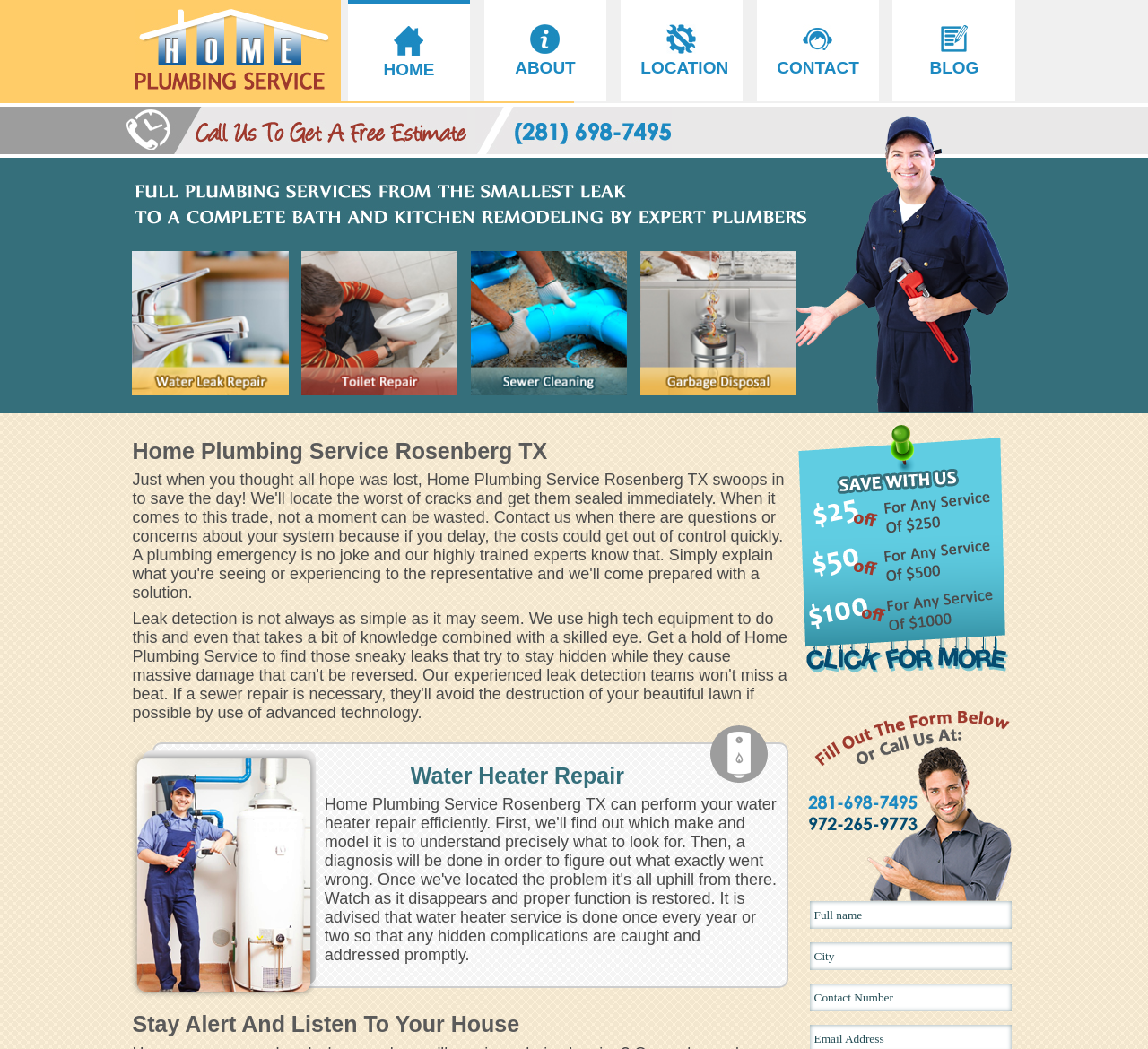Determine the primary headline of the webpage.

Home Plumbing Service Rosenberg TX